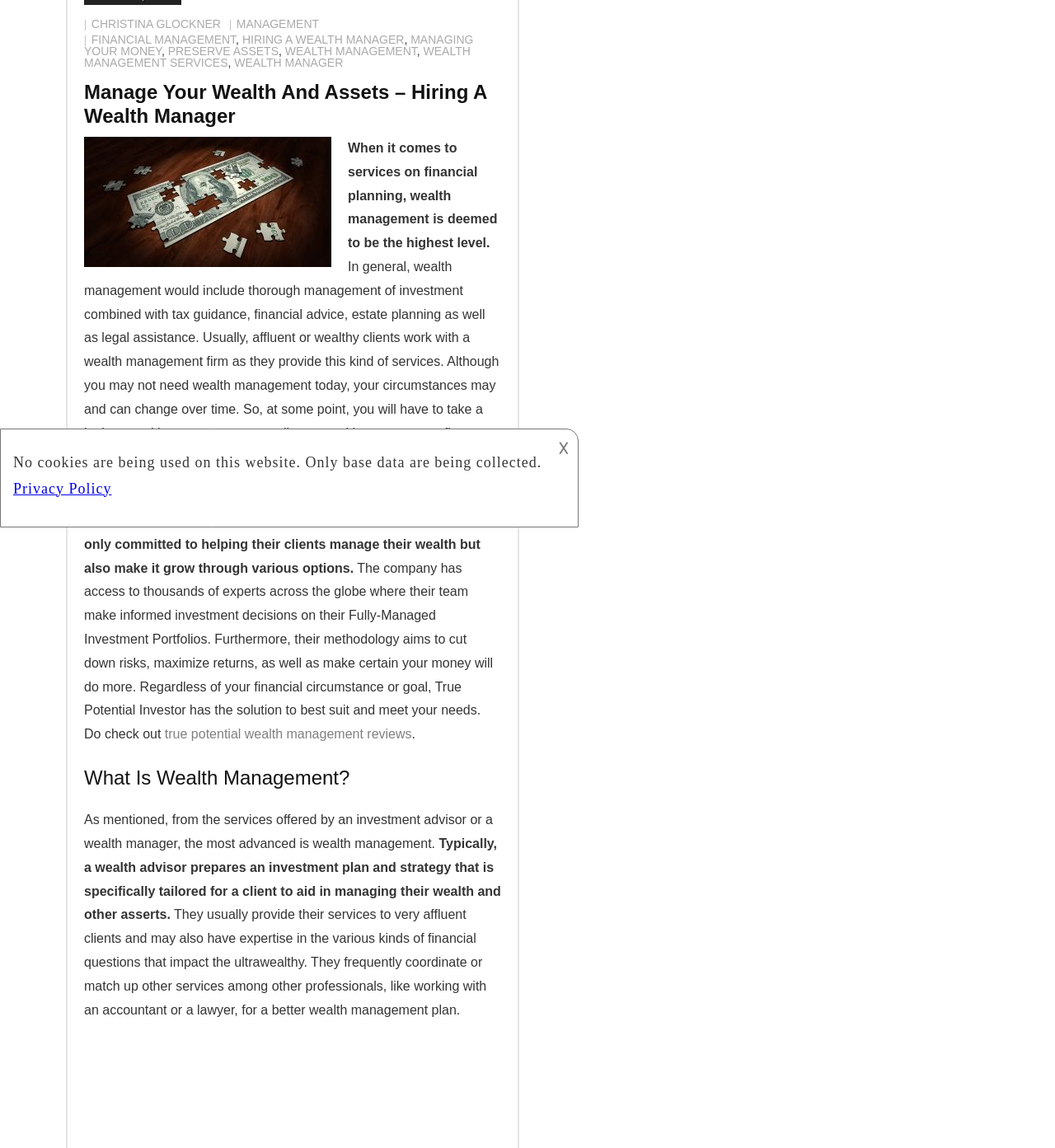Determine the bounding box coordinates of the UI element described below. Use the format (top-left x, top-left y, bottom-right x, bottom-right y) with floating point numbers between 0 and 1: wealth manager

[0.222, 0.049, 0.325, 0.061]